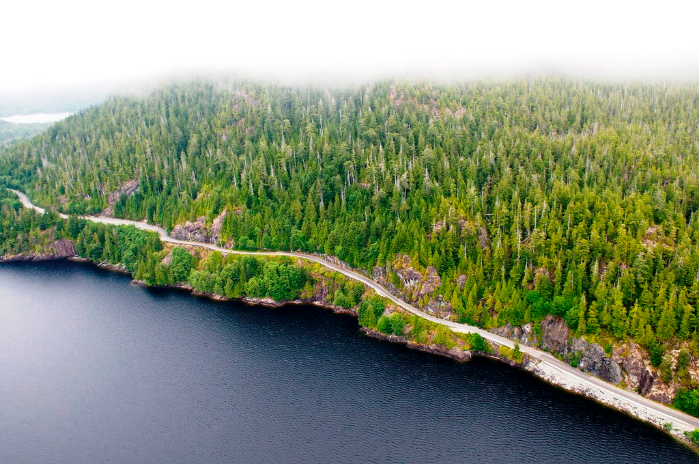When will the road closures take place?
Based on the screenshot, respond with a single word or phrase.

From January 5, 2021